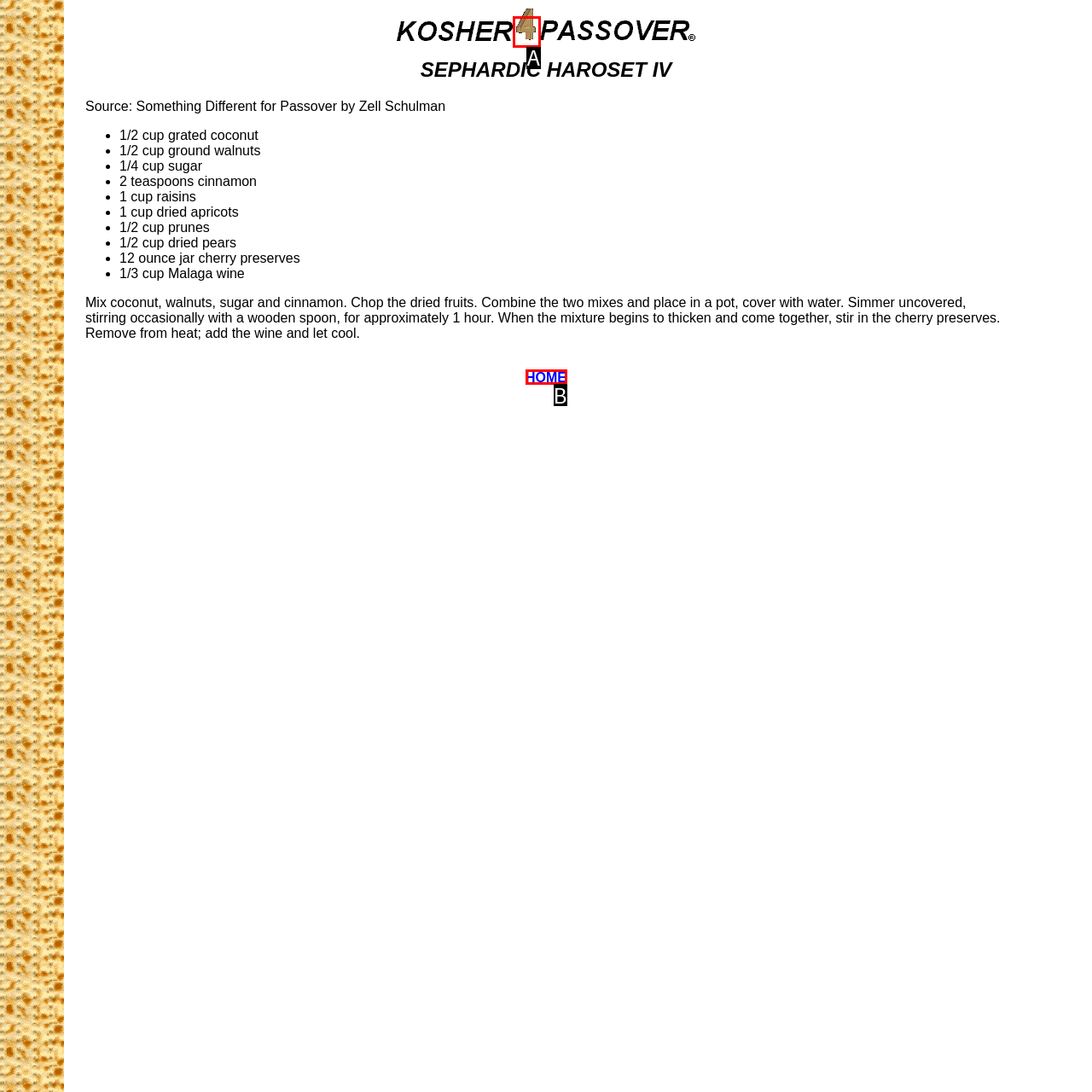Using the element description: HOME, select the HTML element that matches best. Answer with the letter of your choice.

B